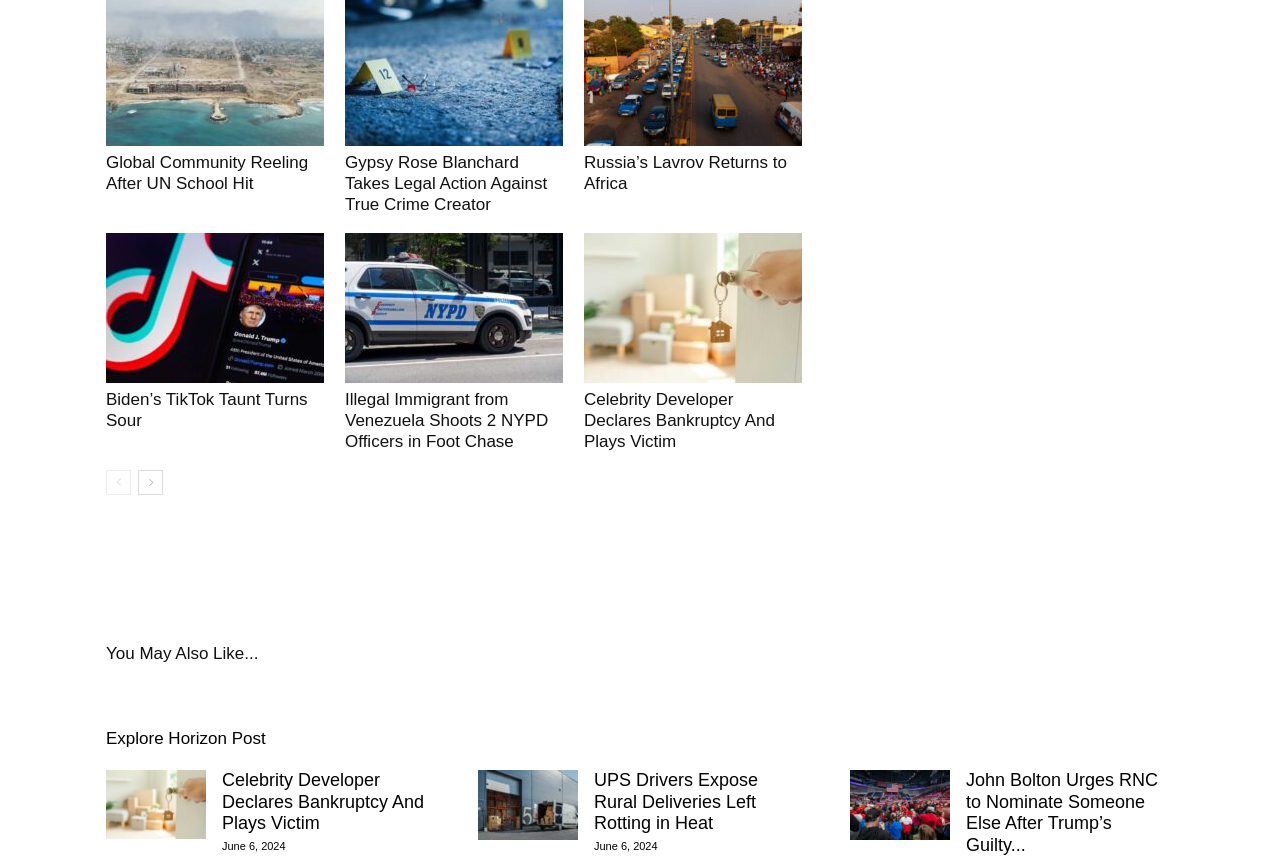What is the purpose of the links 'prev-page' and 'next-page'?
Refer to the image and give a detailed answer to the question.

The links 'prev-page' and 'next-page' are likely used to navigate between pages of news articles, allowing the user to view more articles.